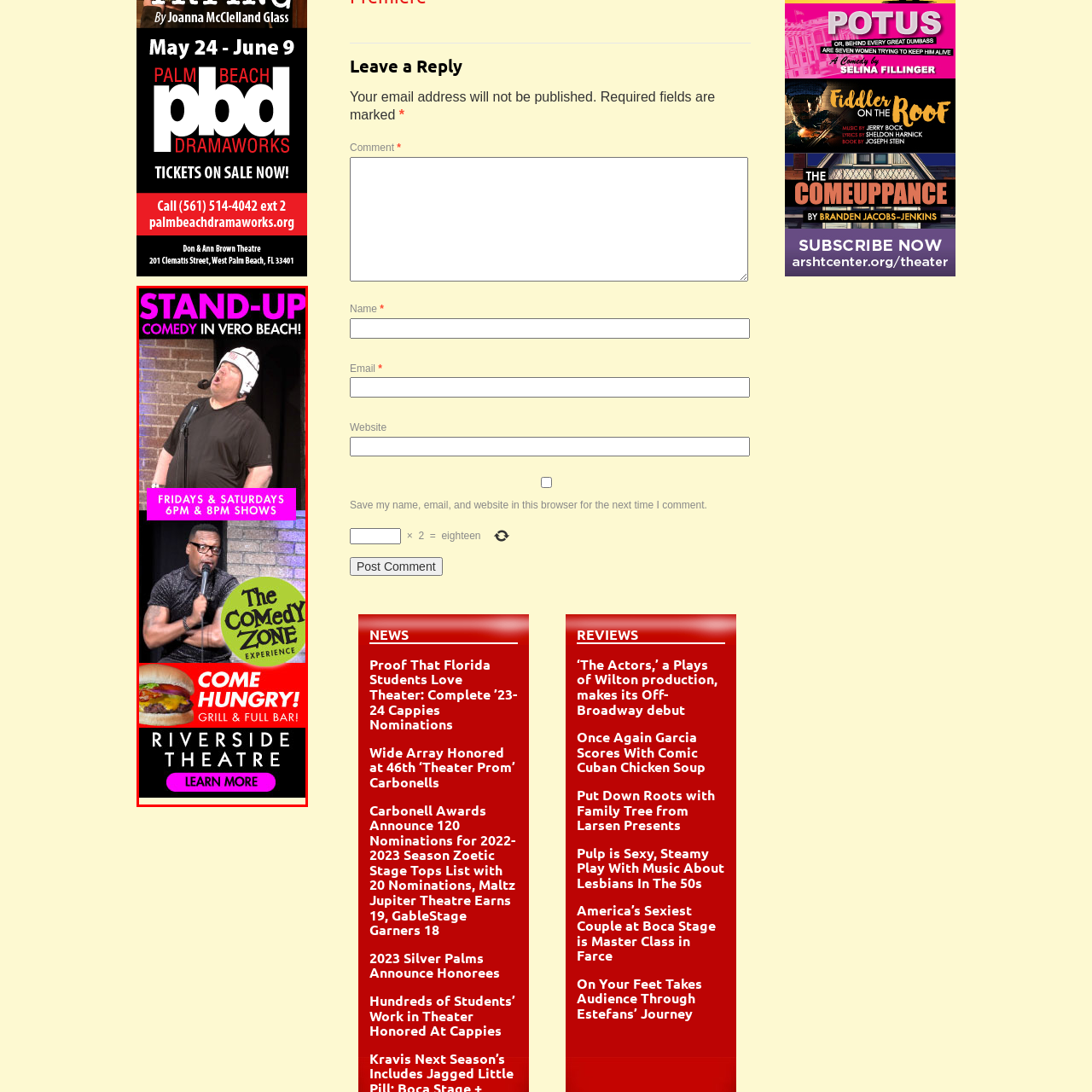Concentrate on the image highlighted by the red boundary and deliver a detailed answer to the following question, using the information from the image:
What is available at The Comedy Zone Experience?

The advertisement promotes The Comedy Zone Experience as a welcoming atmosphere that offers a full grill and bar, suggesting that guests can enjoy food and drinks while watching the comedy shows.